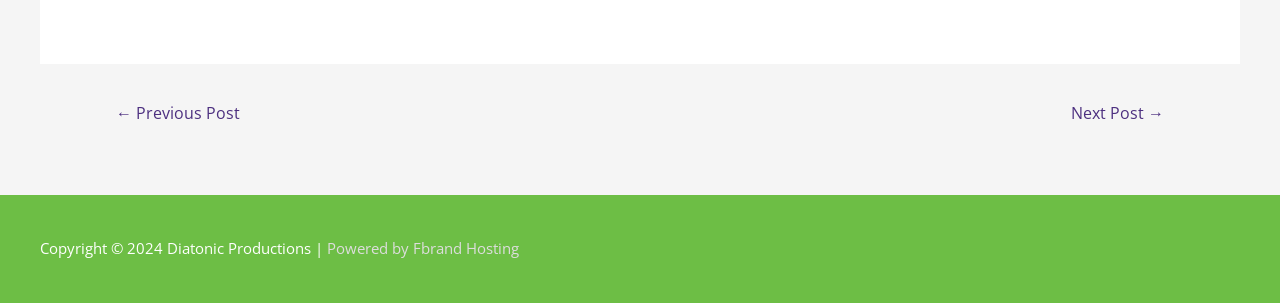From the image, can you give a detailed response to the question below:
What is the year of copyright?

I found the year of copyright by looking at the footer section of the webpage, where it says 'Copyright © 2024'.